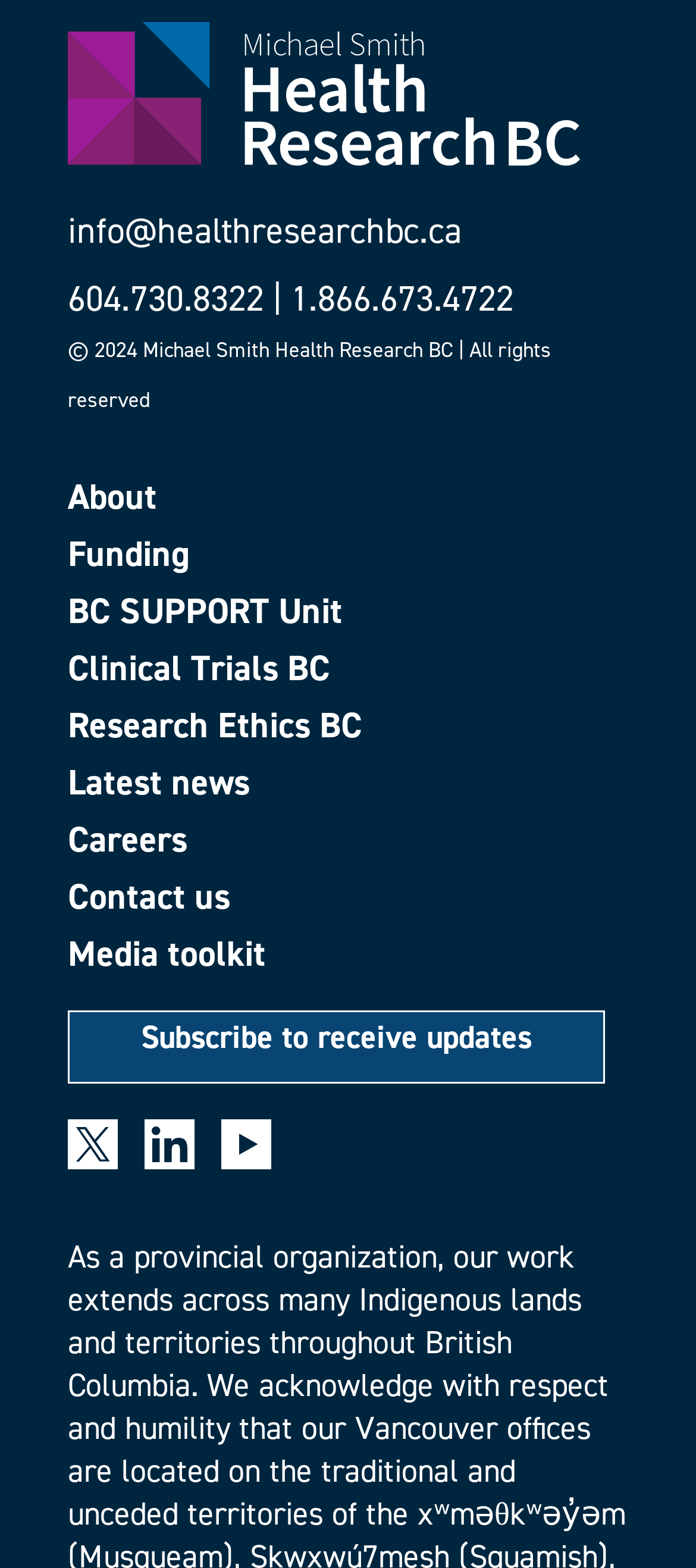Given the following UI element description: "Subscribe to receive updates", find the bounding box coordinates in the webpage screenshot.

[0.203, 0.648, 0.764, 0.675]